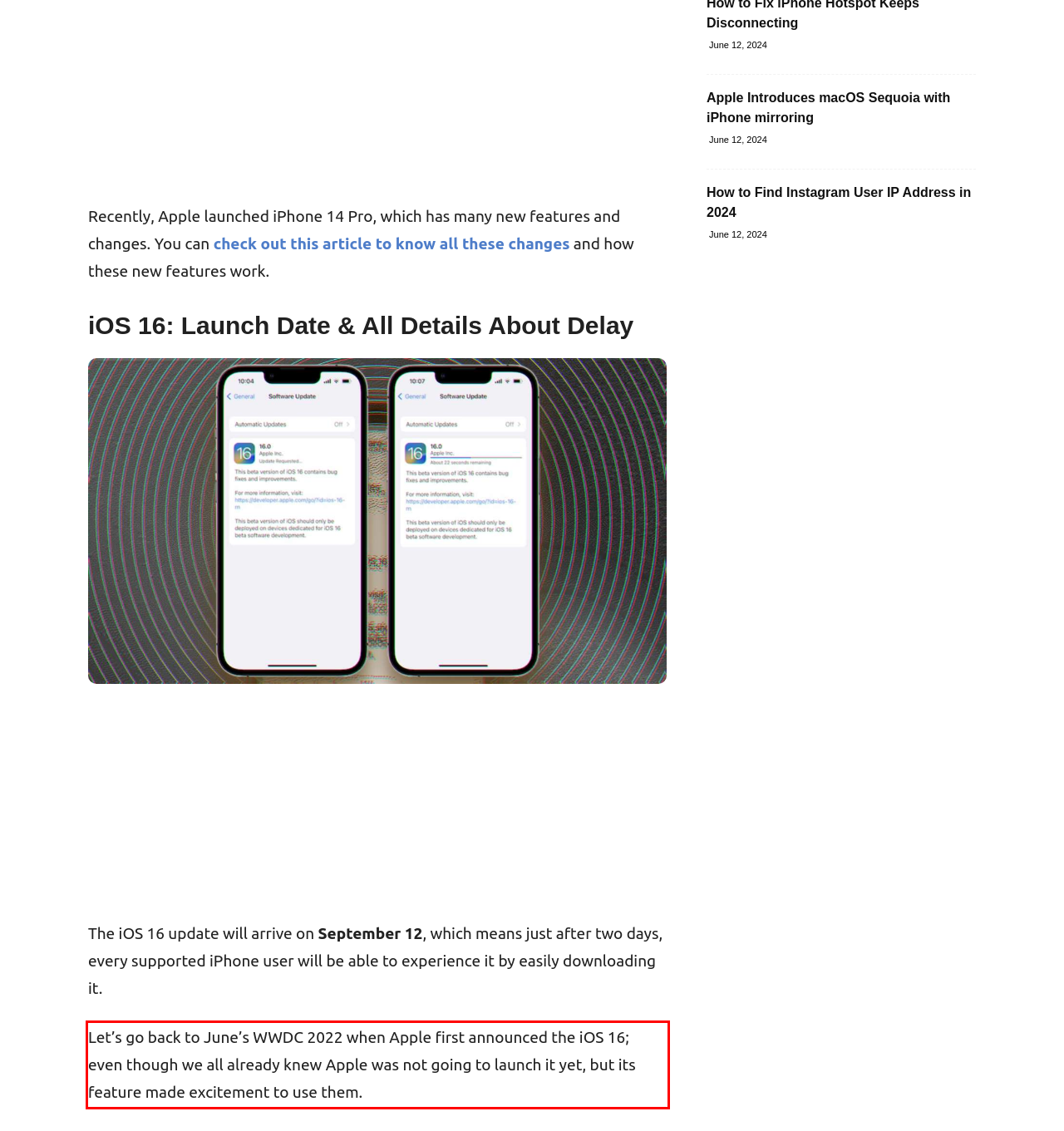Given a screenshot of a webpage with a red bounding box, please identify and retrieve the text inside the red rectangle.

Let’s go back to June’s WWDC 2022 when Apple first announced the iOS 16; even though we all already knew Apple was not going to launch it yet, but its feature made excitement to use them.